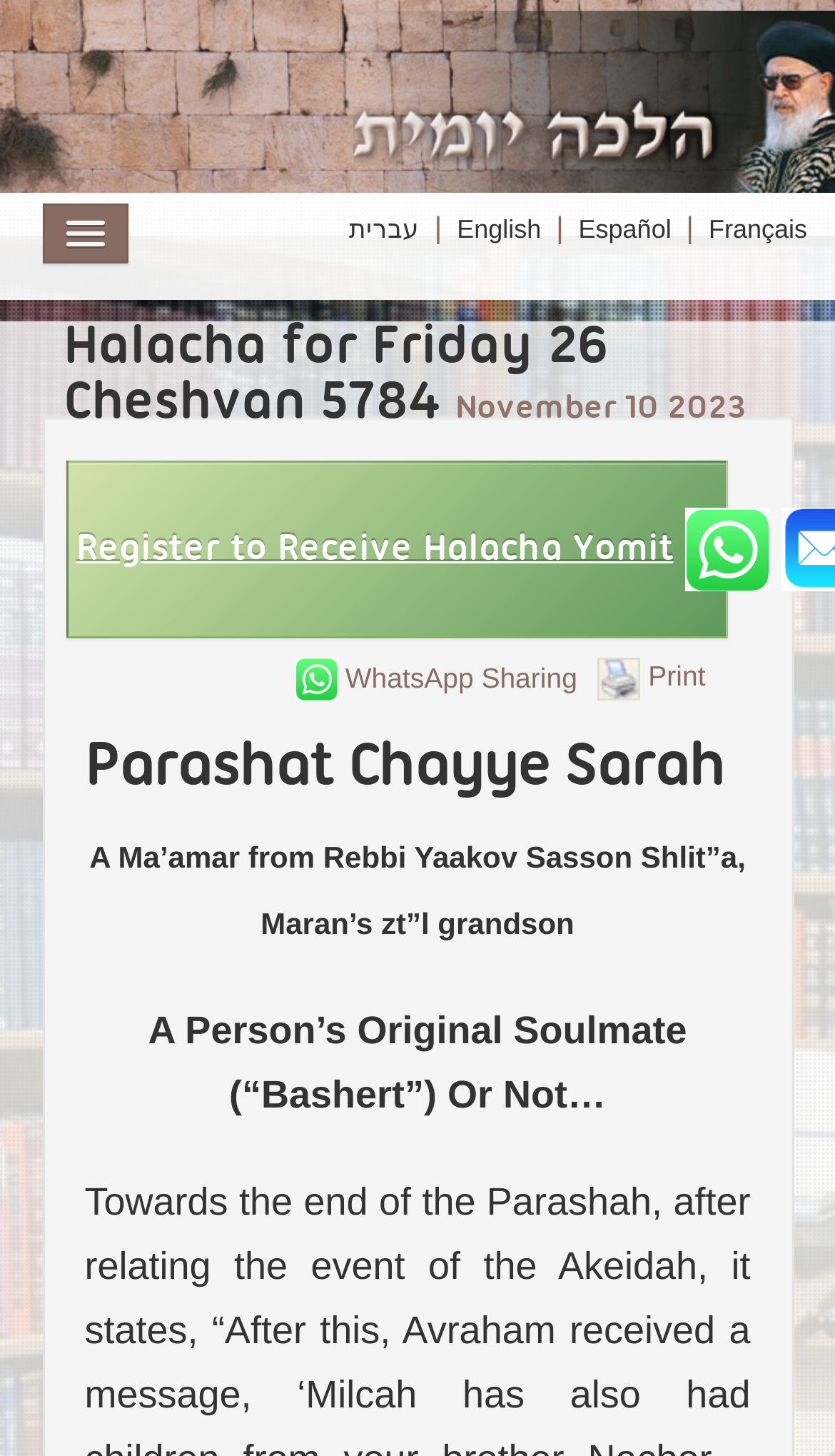Provide the bounding box coordinates for the area that should be clicked to complete the instruction: "Click the Print link".

[0.716, 0.452, 0.845, 0.476]